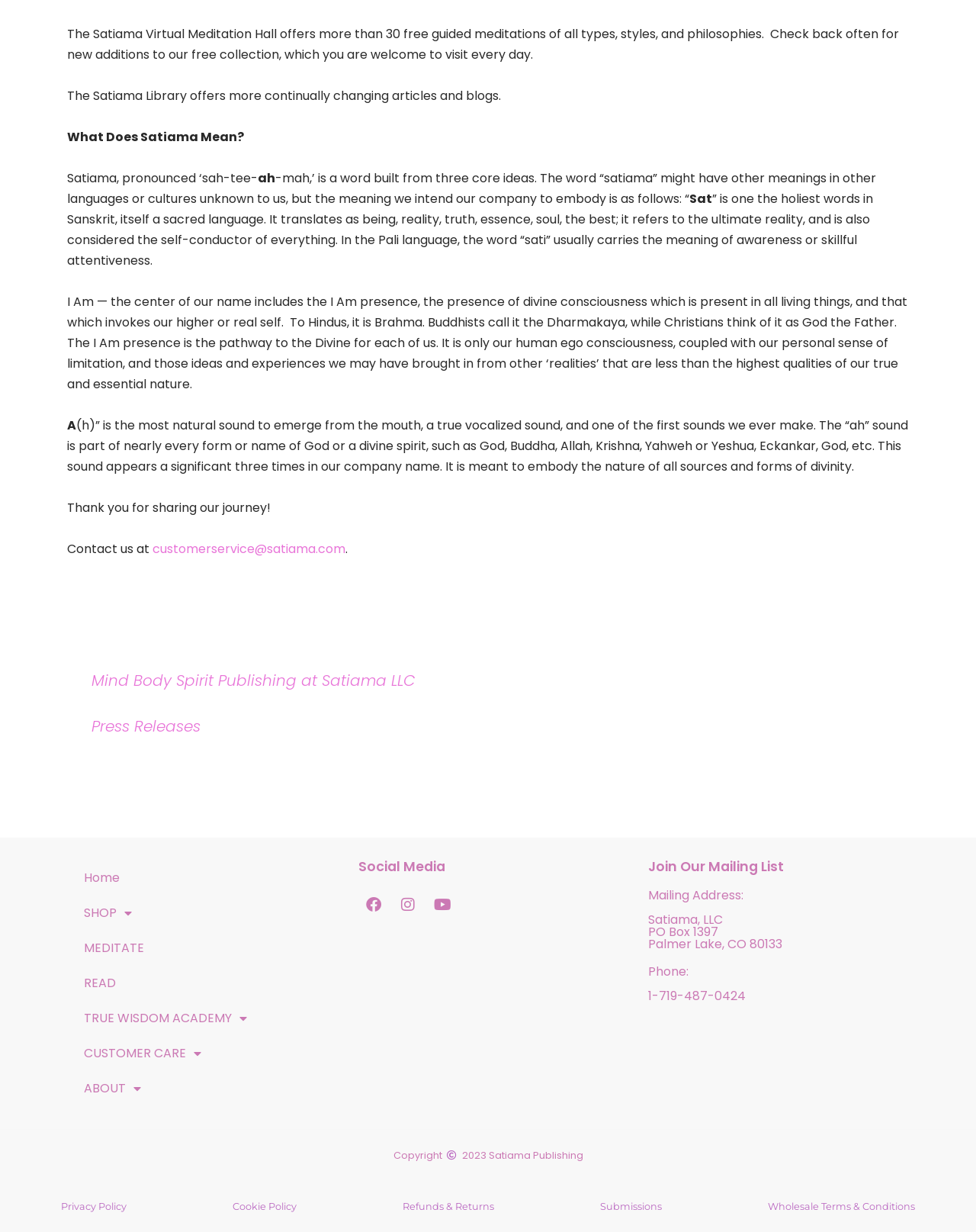Using floating point numbers between 0 and 1, provide the bounding box coordinates in the format (top-left x, top-left y, bottom-right x, bottom-right y). Locate the UI element described here: Wholesale Terms & Conditions

[0.787, 0.971, 0.938, 0.988]